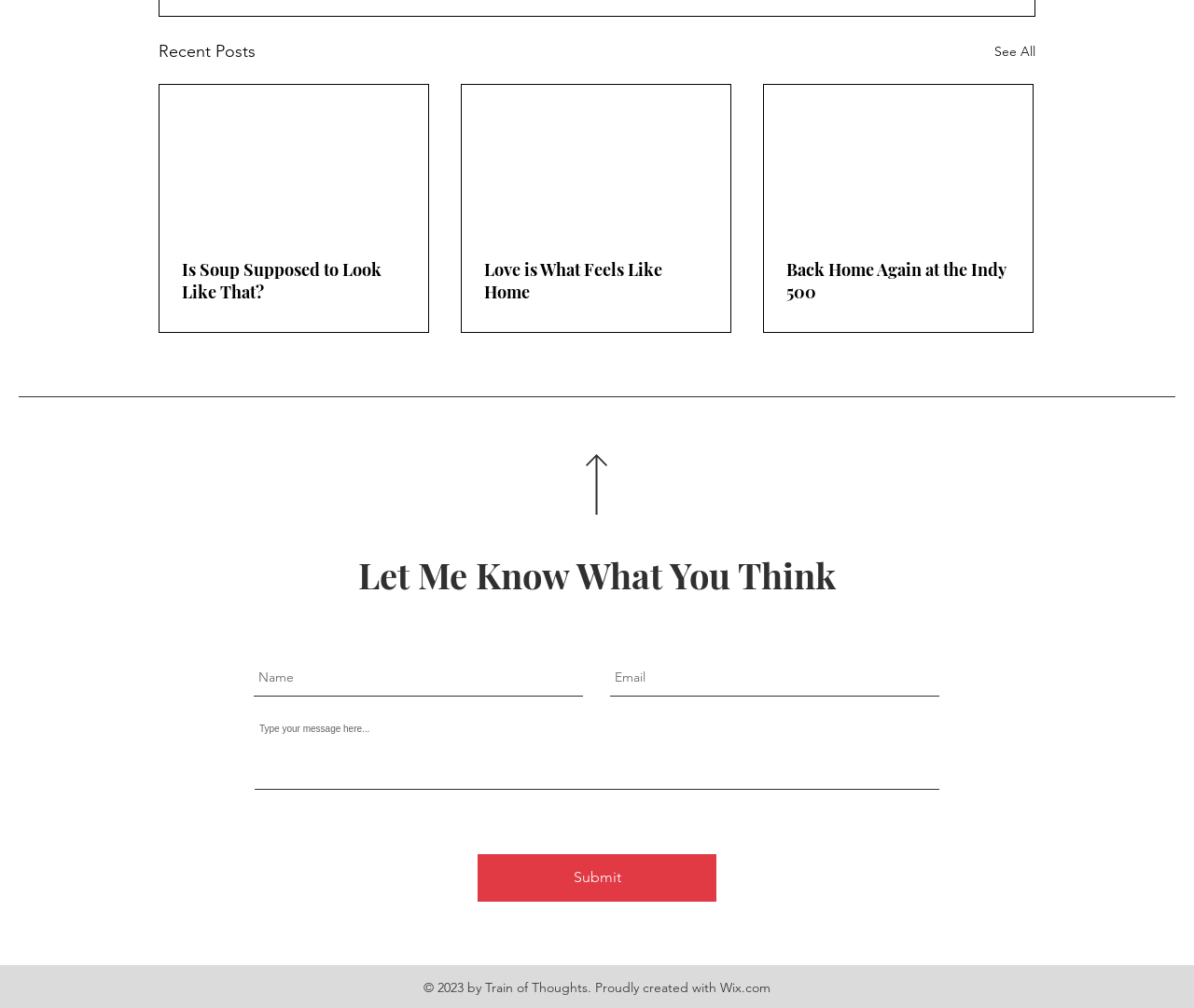Please determine the bounding box coordinates for the element that should be clicked to follow these instructions: "Review on Google".

None